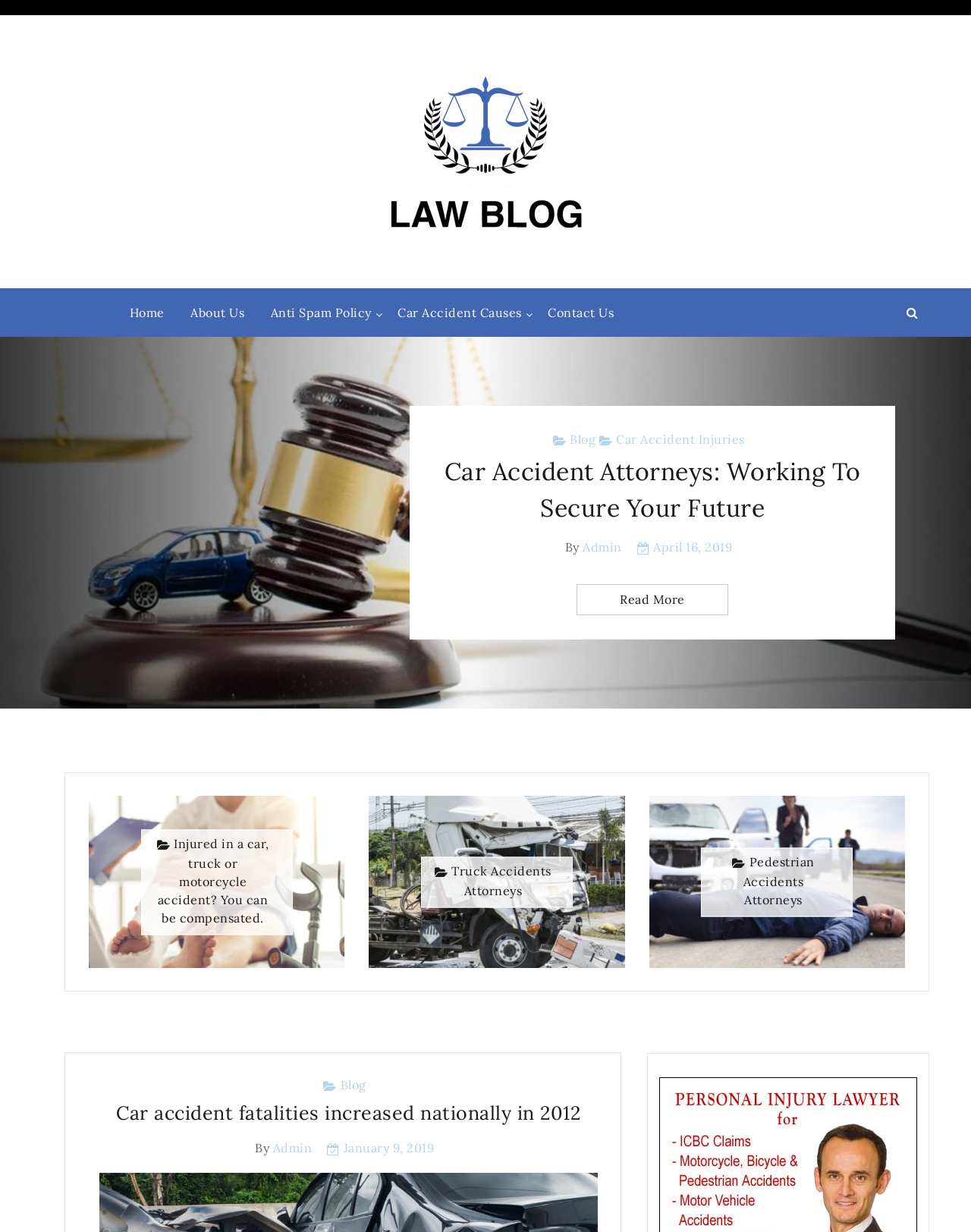Please specify the bounding box coordinates of the clickable region necessary for completing the following instruction: "view blog". The coordinates must consist of four float numbers between 0 and 1, i.e., [left, top, right, bottom].

[0.569, 0.336, 0.613, 0.348]